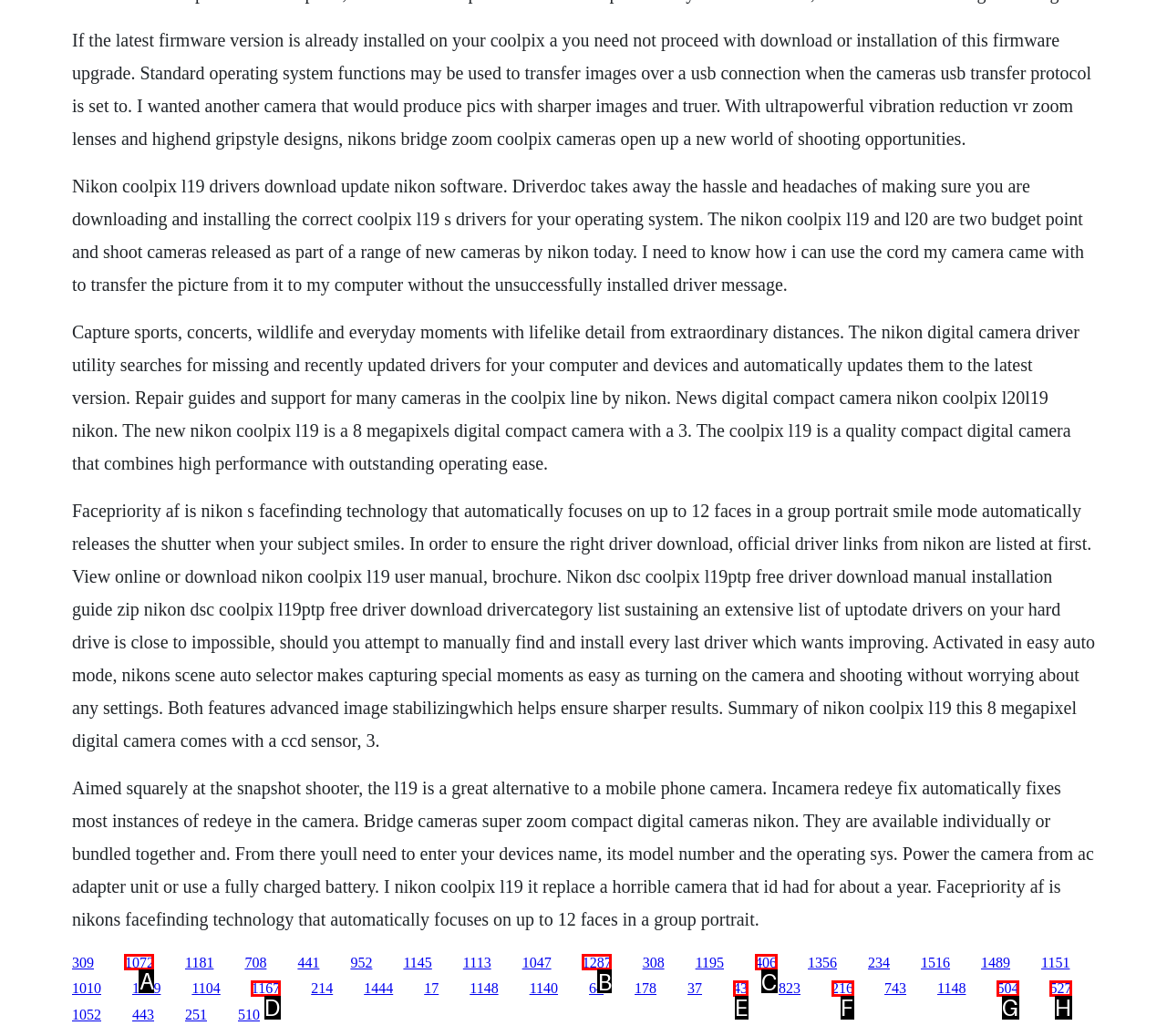Identify the appropriate choice to fulfill this task: Click the link to read news about Nikon Coolpix L20/L19
Respond with the letter corresponding to the correct option.

A